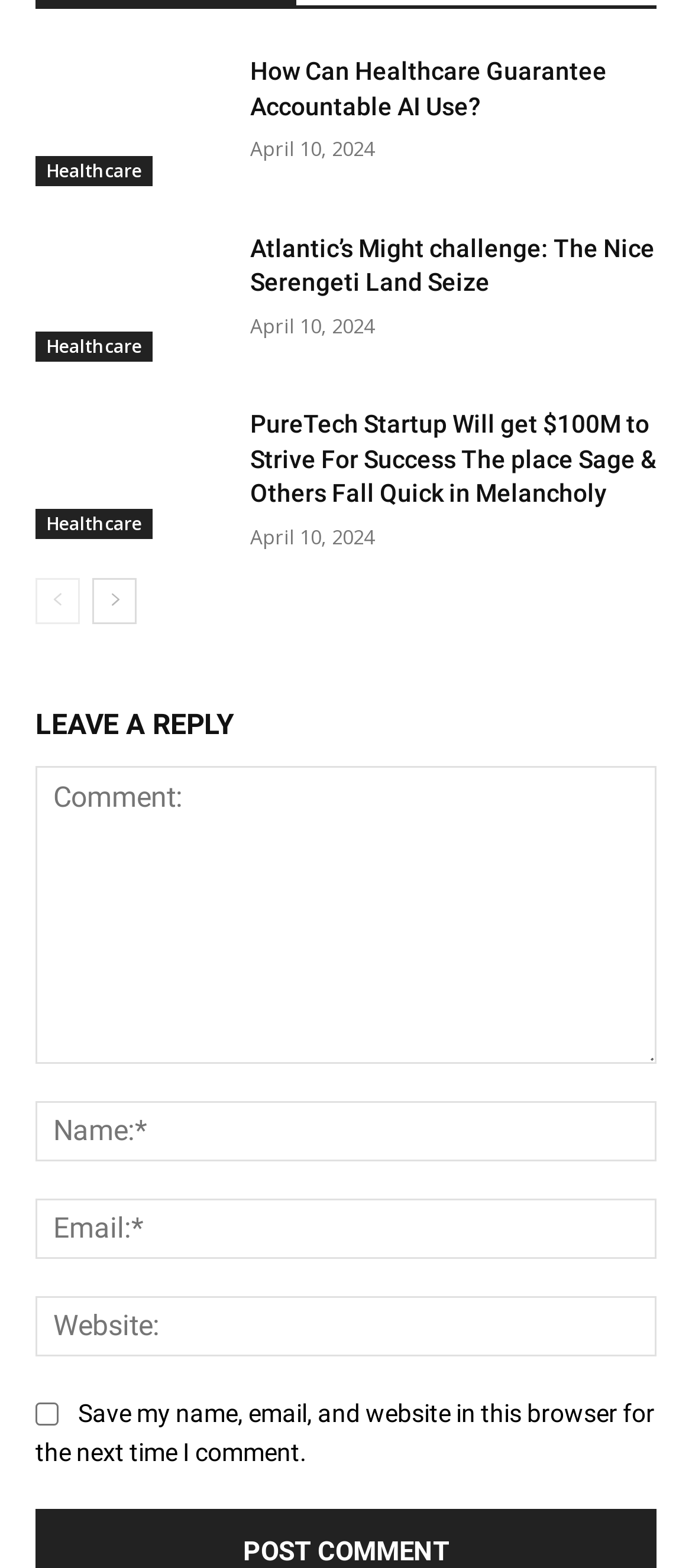Determine the bounding box coordinates of the element that should be clicked to execute the following command: "Click on the 'next-page' link".

[0.133, 0.369, 0.197, 0.398]